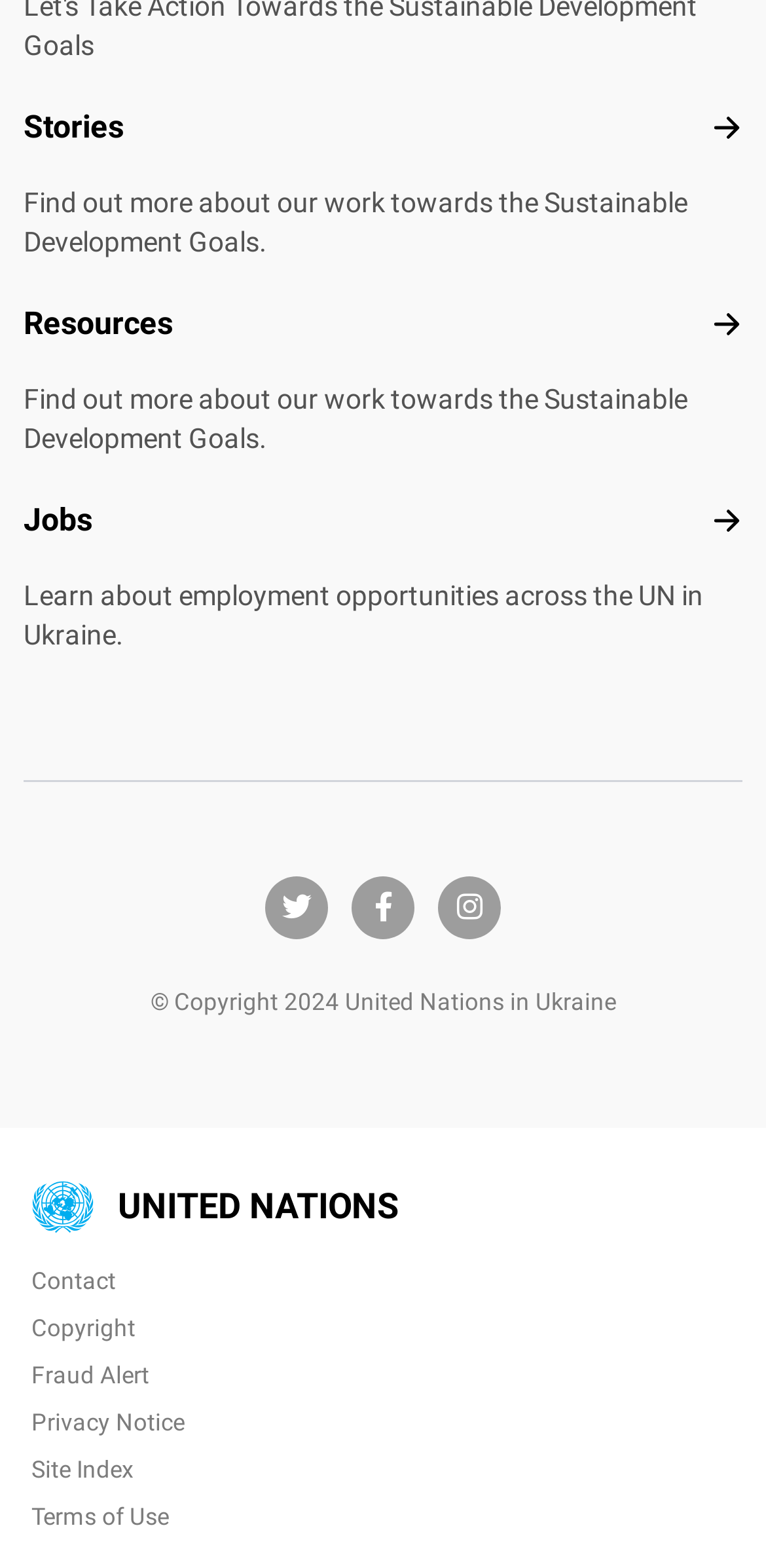Based on the element description: "aria-label="instagram" title="Instagram"", identify the bounding box coordinates for this UI element. The coordinates must be four float numbers between 0 and 1, listed as [left, top, right, bottom].

None